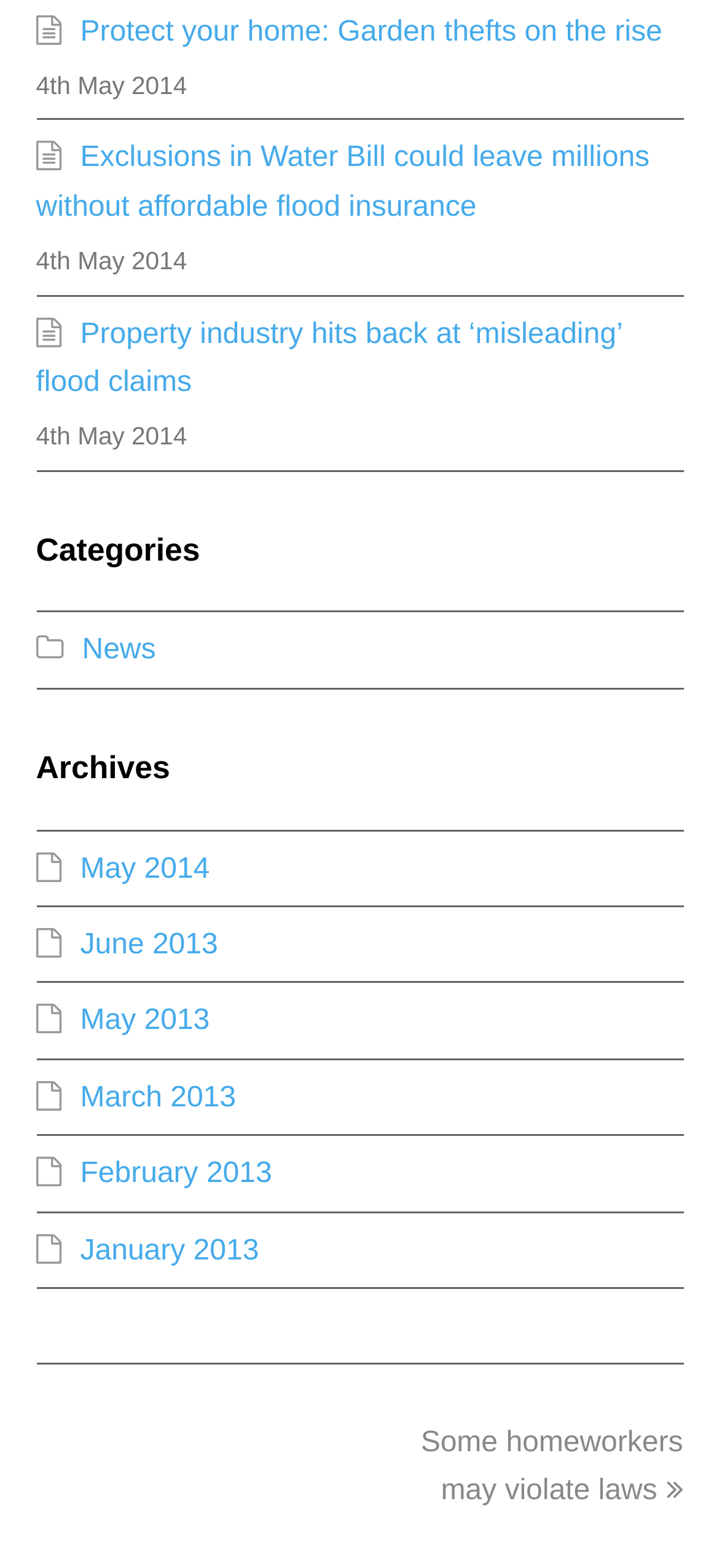Please find the bounding box coordinates of the section that needs to be clicked to achieve this instruction: "View May 2014 posts".

[0.05, 0.544, 0.292, 0.564]